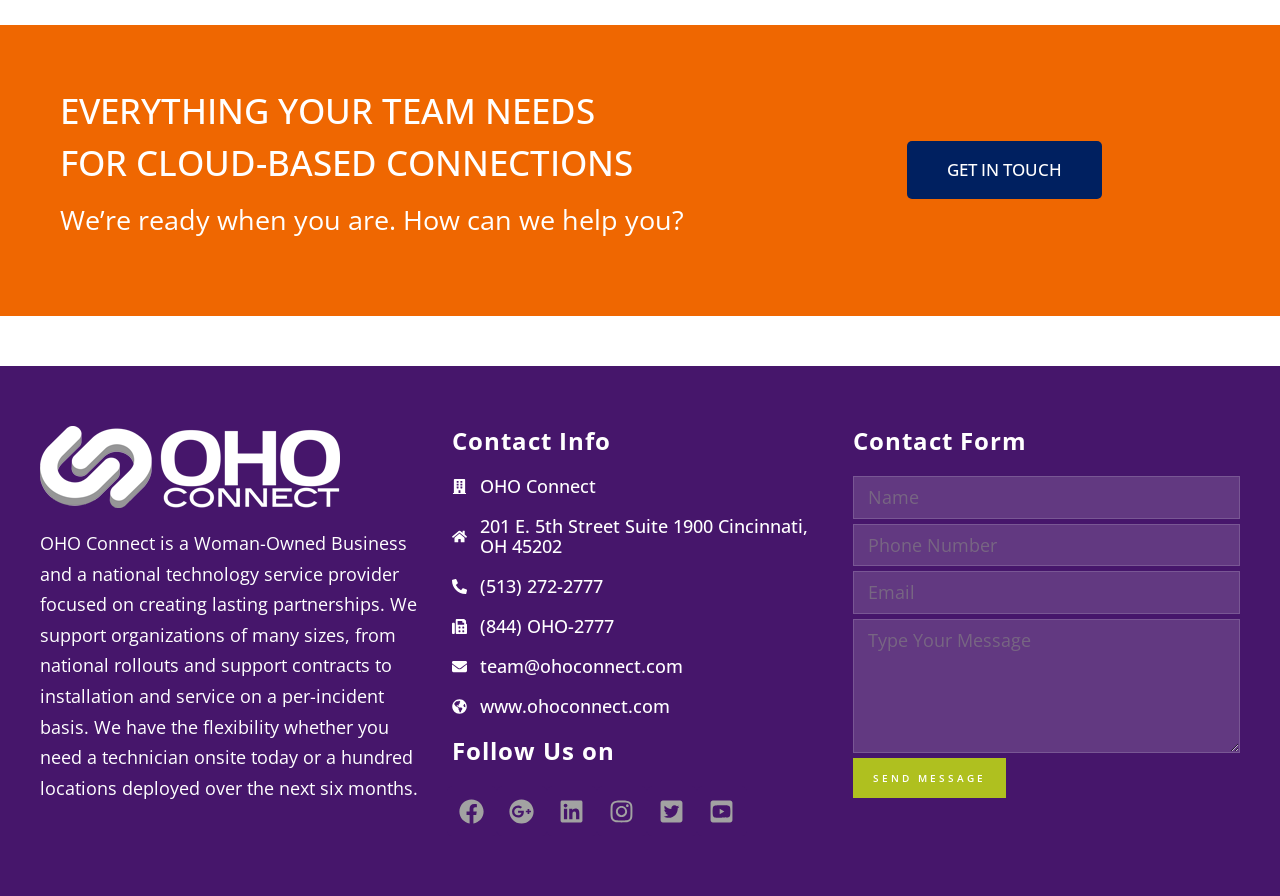Extract the bounding box coordinates for the HTML element that matches this description: "Instagram". The coordinates should be four float numbers between 0 and 1, i.e., [left, top, right, bottom].

[0.466, 0.877, 0.505, 0.933]